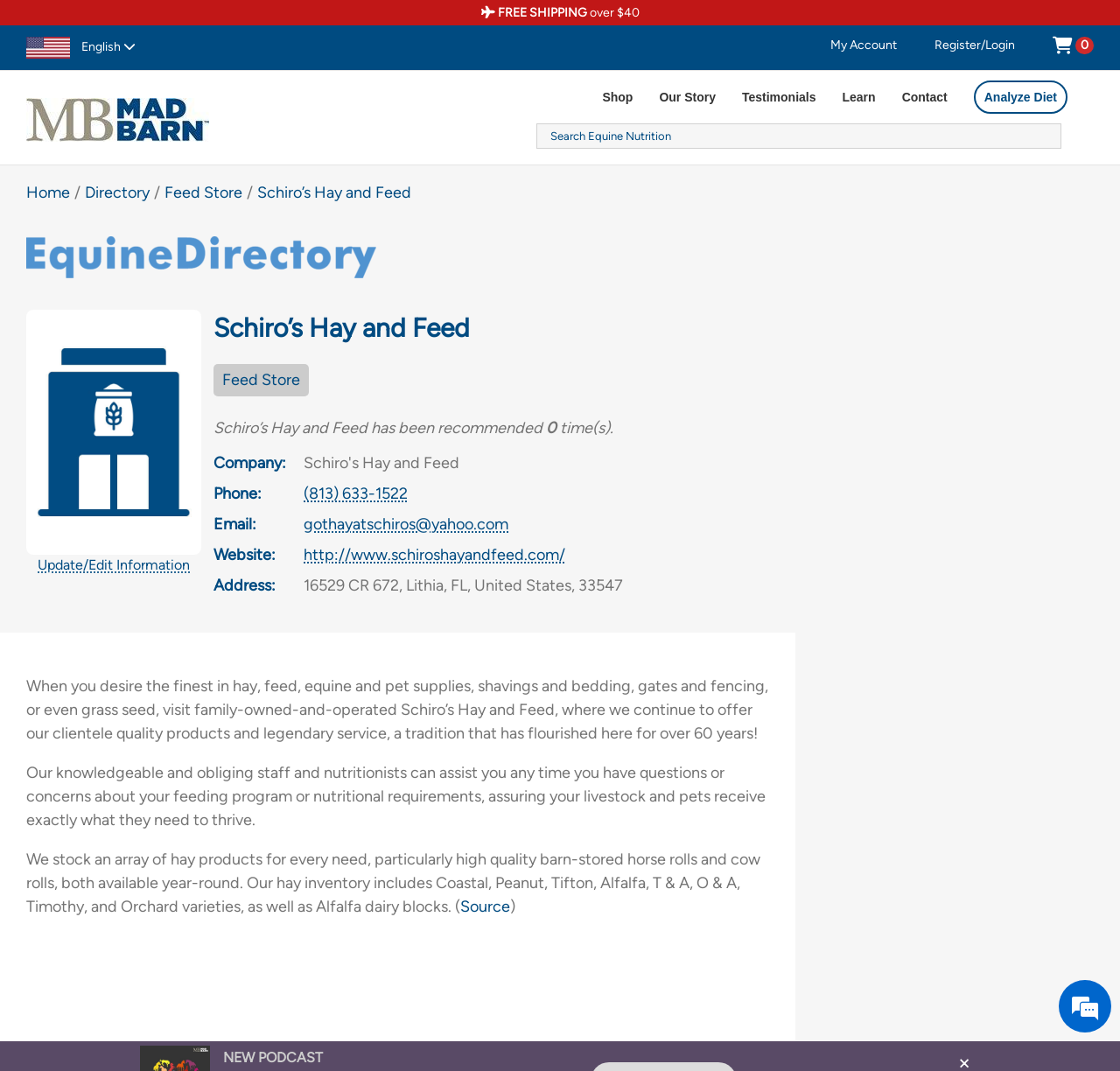What is the phone number of the feed store?
Please answer the question as detailed as possible.

The phone number of the feed store can be found in the contact information section of the webpage, which is '(813) 633-1522'. This is also a clickable link on the webpage.